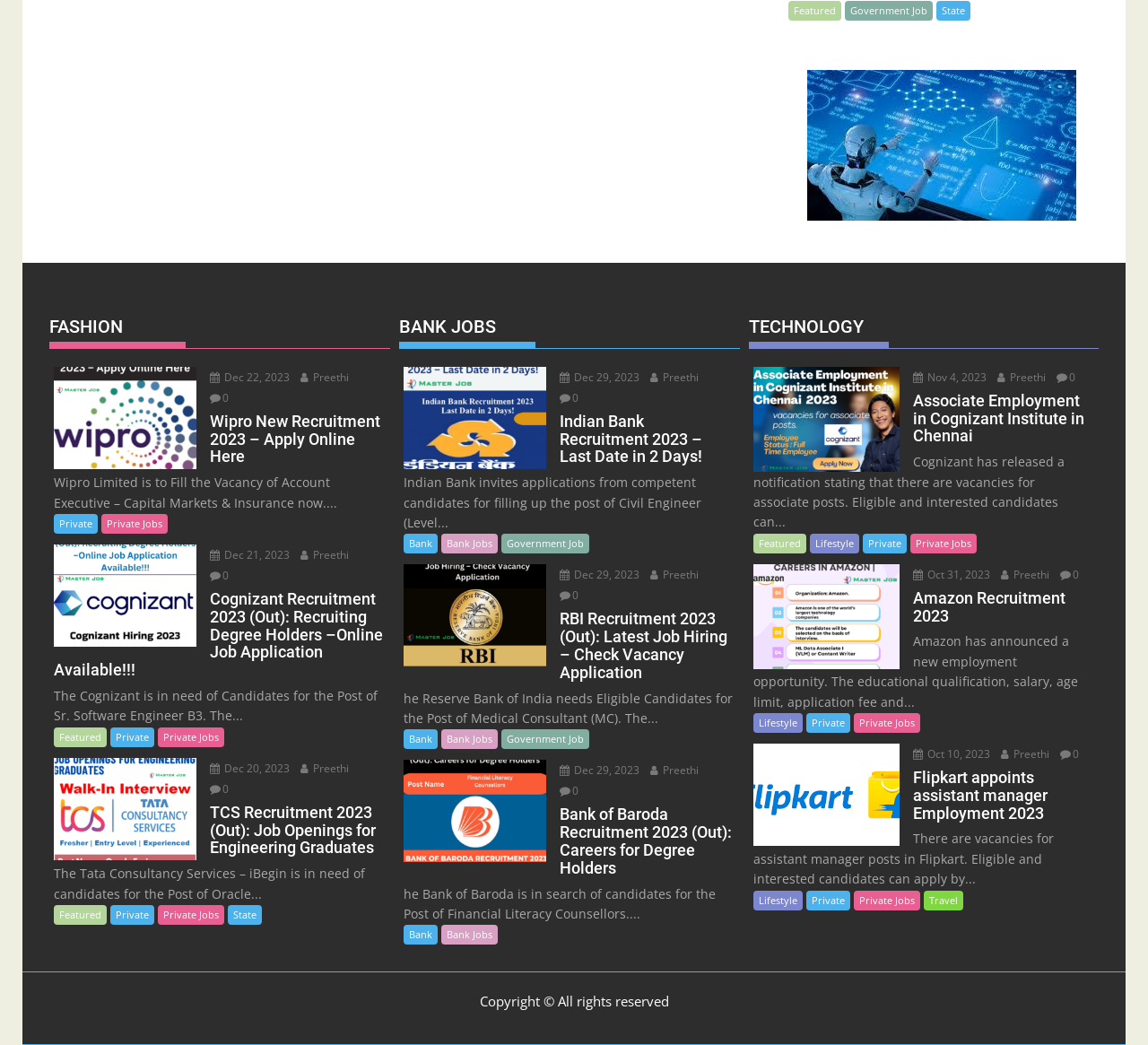Locate the bounding box coordinates of the clickable element to fulfill the following instruction: "Click on 'RBI Recruitment 2023 (Out): Latest Job Hiring – Check Vacancy Application'". Provide the coordinates as four float numbers between 0 and 1 in the format [left, top, right, bottom].

[0.352, 0.584, 0.641, 0.652]